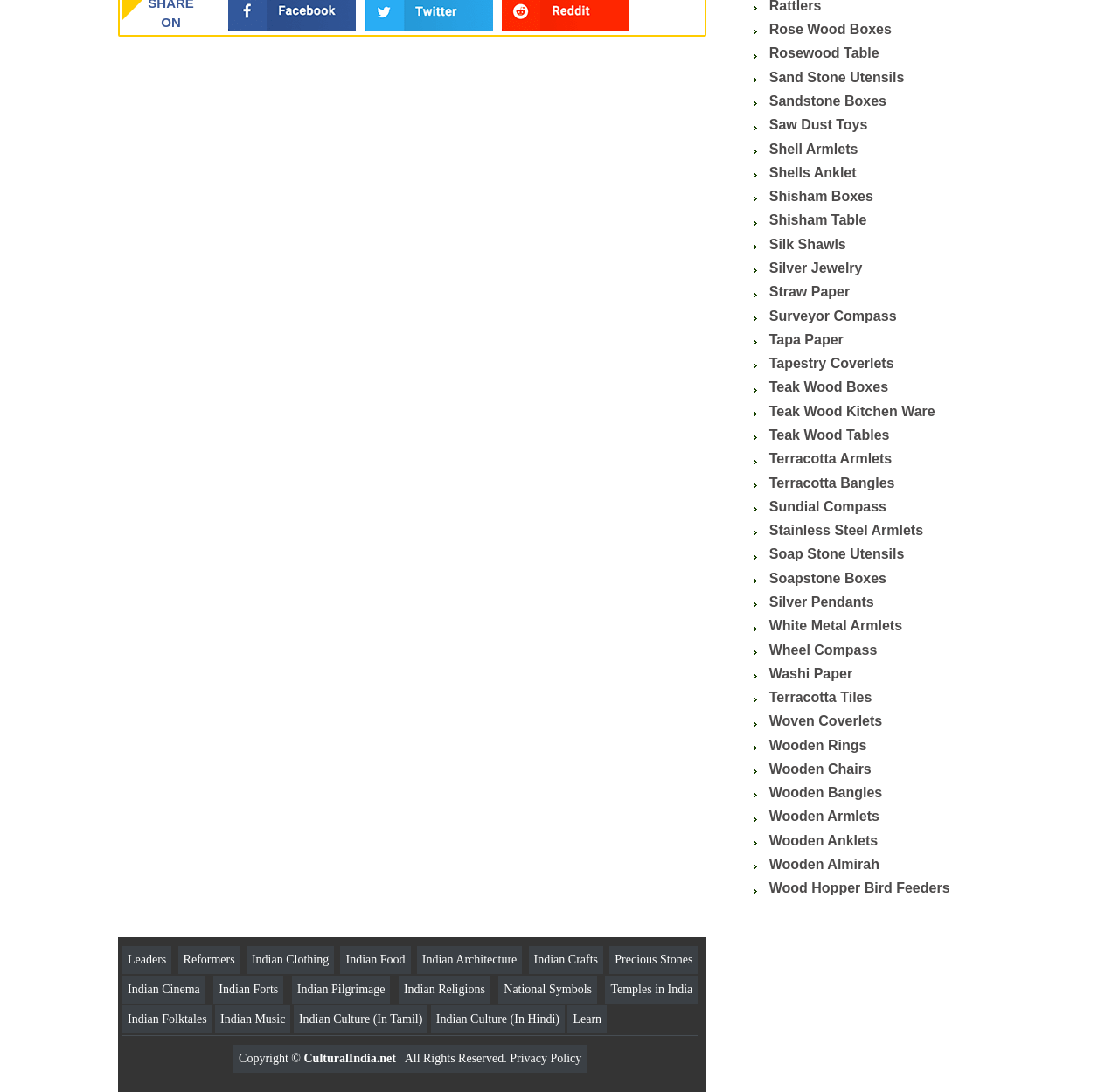Specify the bounding box coordinates for the region that must be clicked to perform the given instruction: "Click on Rose Wood Boxes".

[0.687, 0.02, 0.797, 0.034]